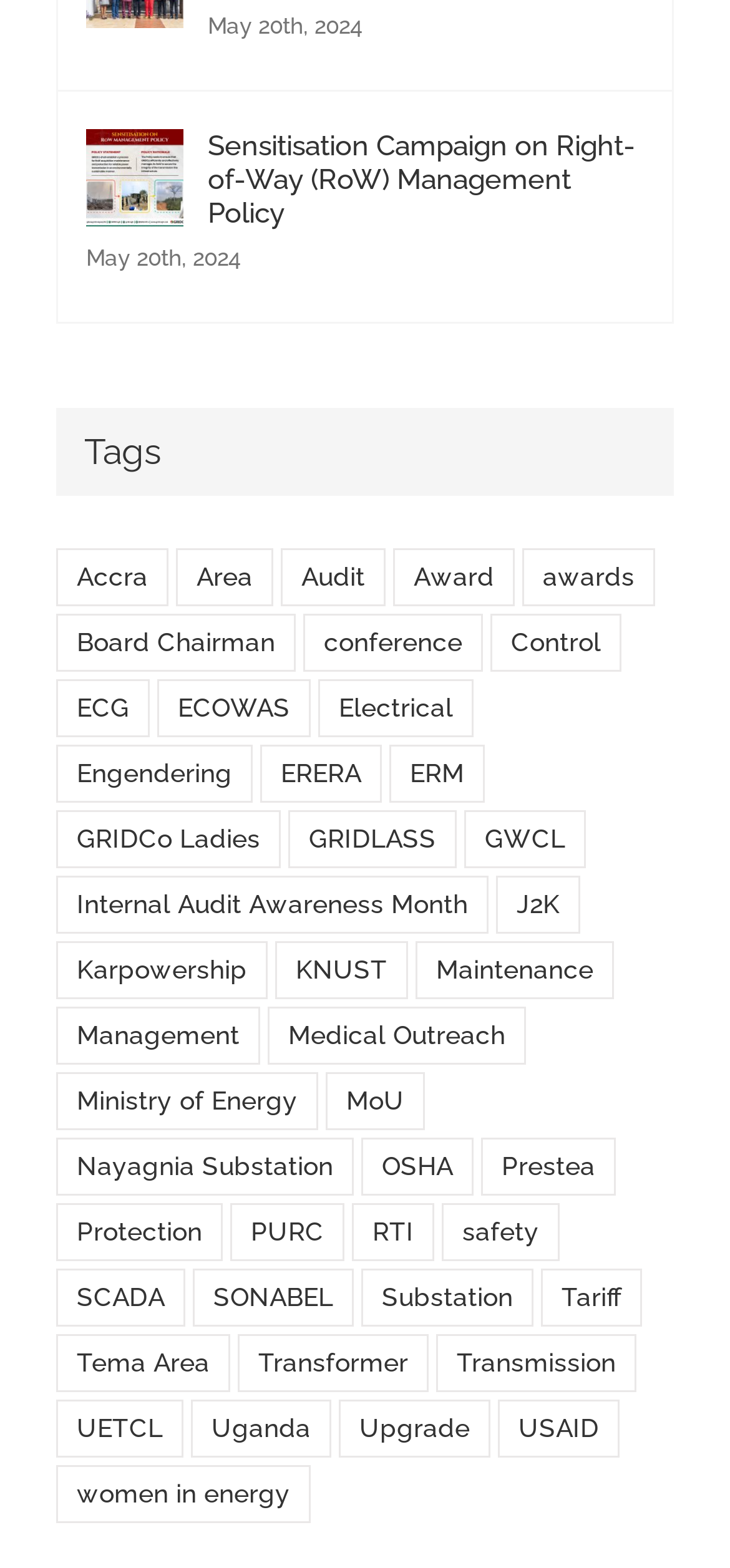Please identify the bounding box coordinates of the element's region that I should click in order to complete the following instruction: "Learn more about 'USAID'". The bounding box coordinates consist of four float numbers between 0 and 1, i.e., [left, top, right, bottom].

[0.682, 0.893, 0.849, 0.93]